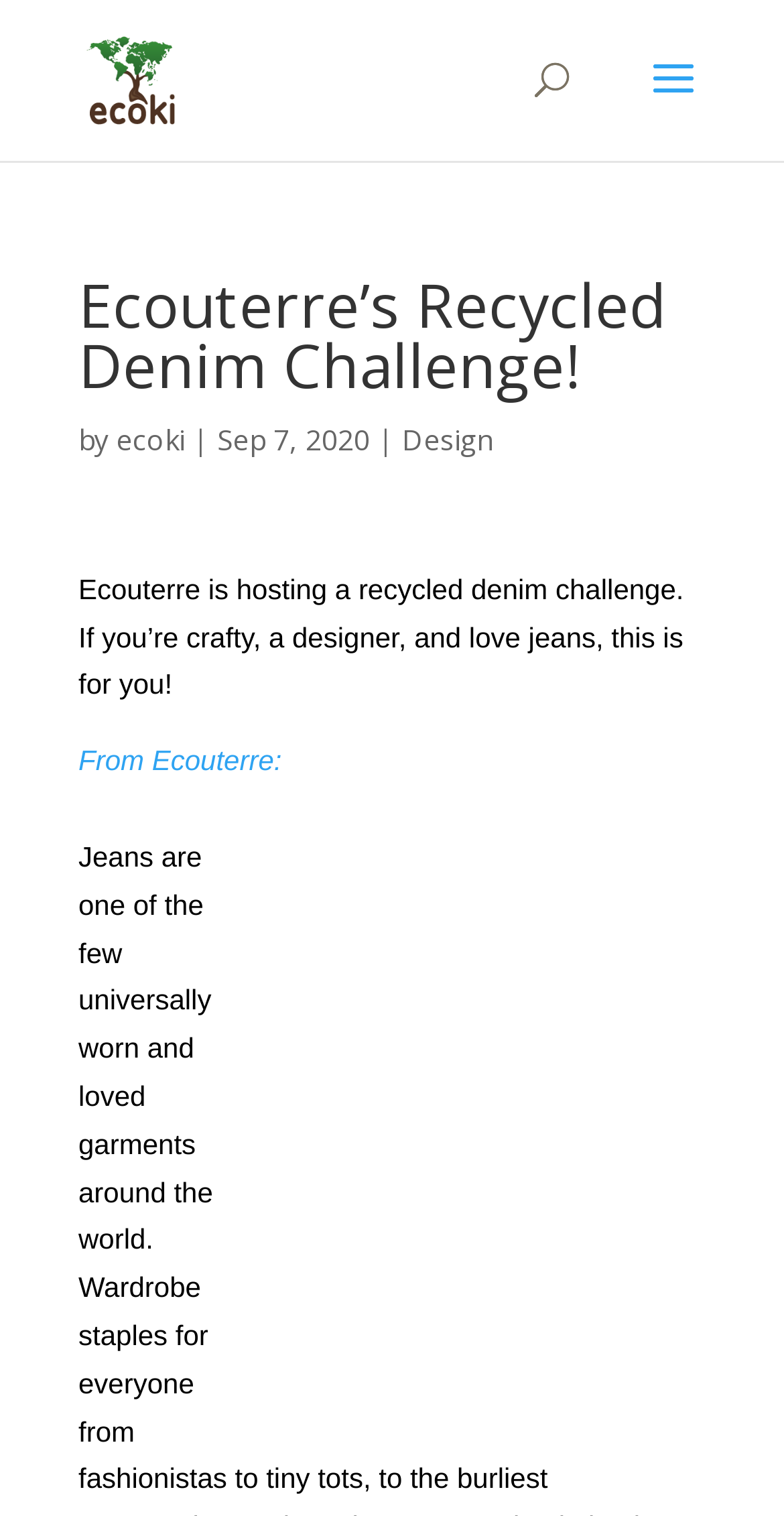Can you find and generate the webpage's heading?

Ecouterre’s Recycled Denim Challenge!